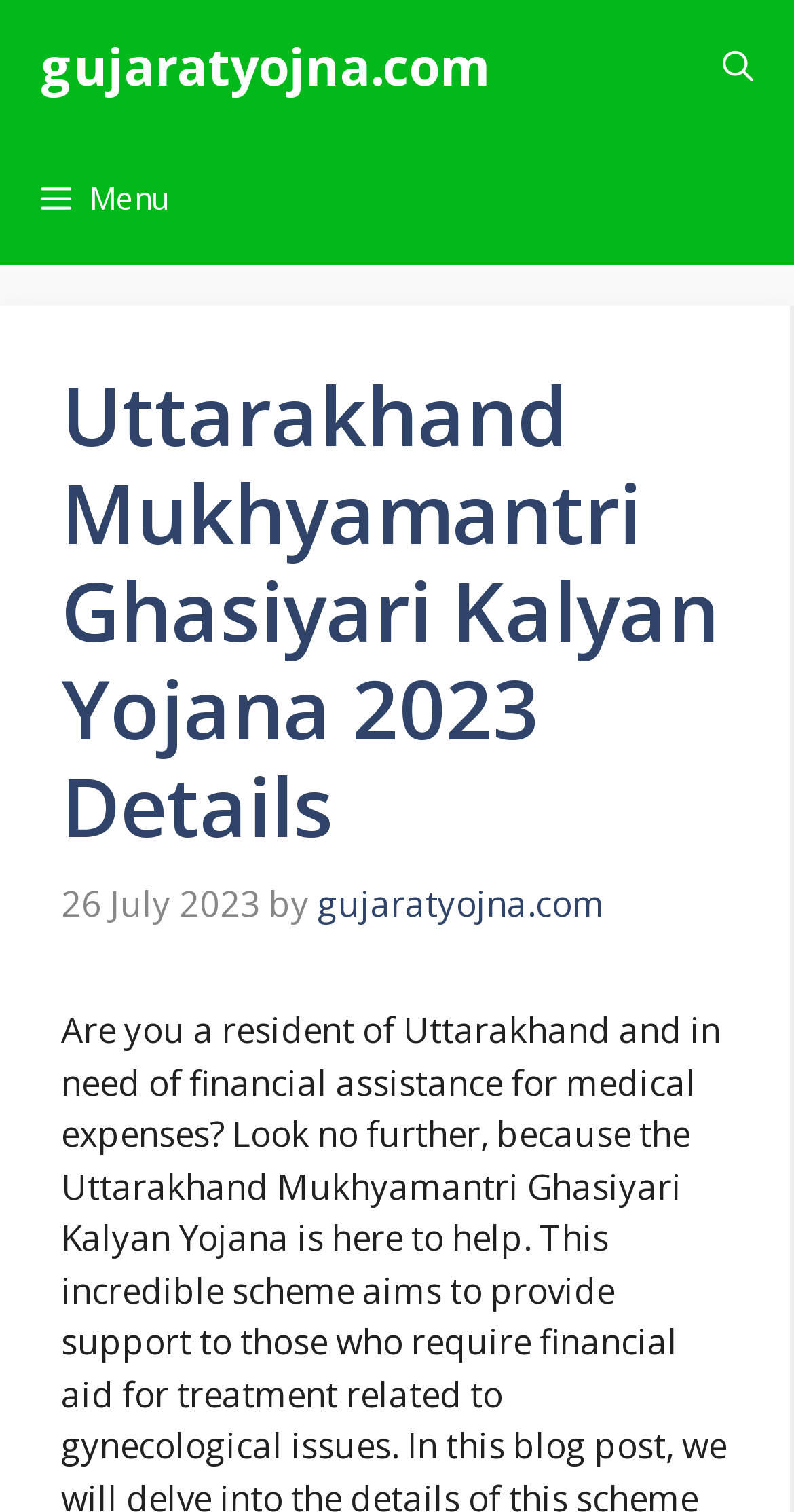Please determine the headline of the webpage and provide its content.

Uttarakhand Mukhyamantri Ghasiyari Kalyan Yojana 2023 Details